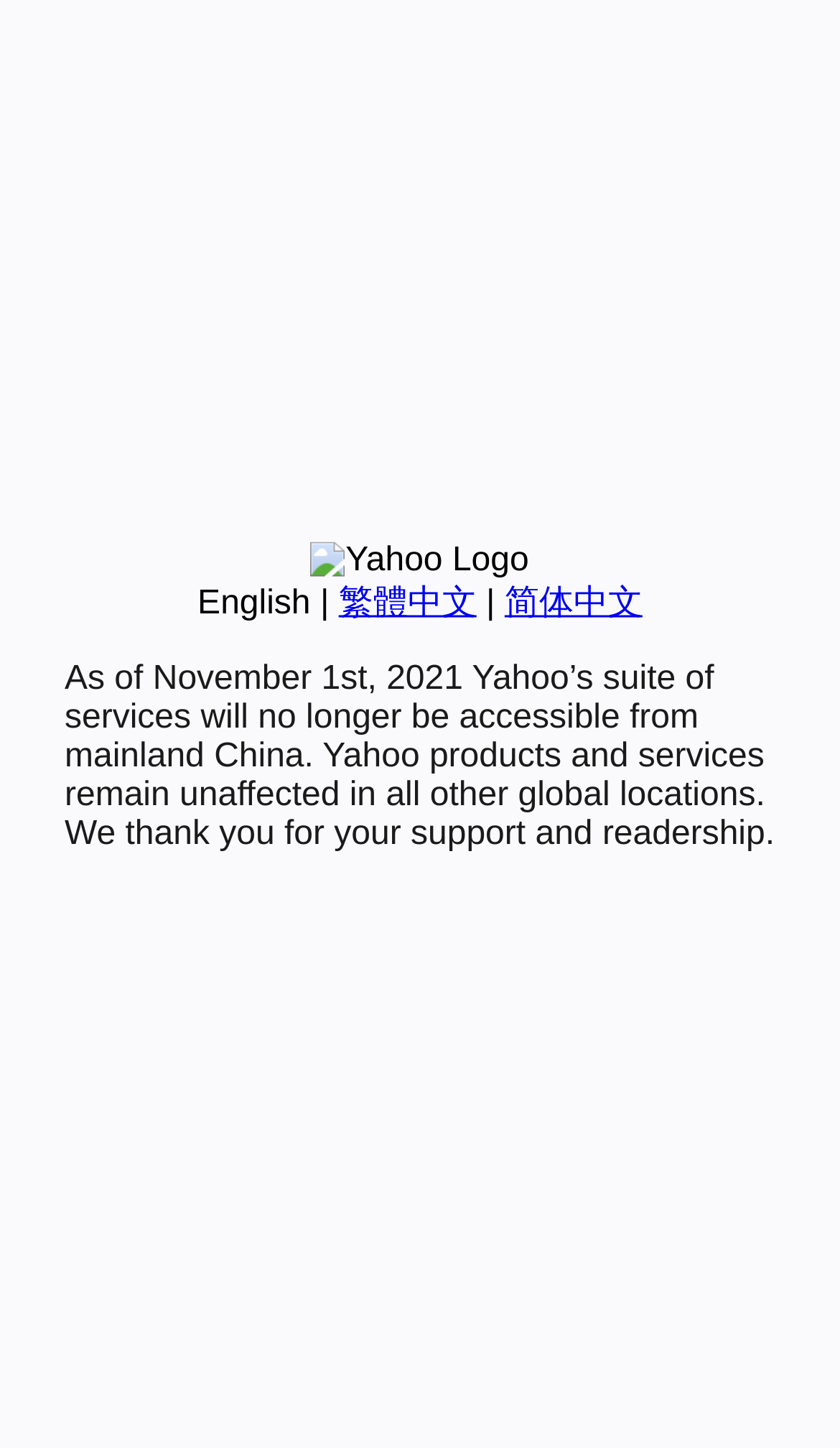Determine the bounding box for the UI element as described: "CSP Development Group". The coordinates should be represented as four float numbers between 0 and 1, formatted as [left, top, right, bottom].

None